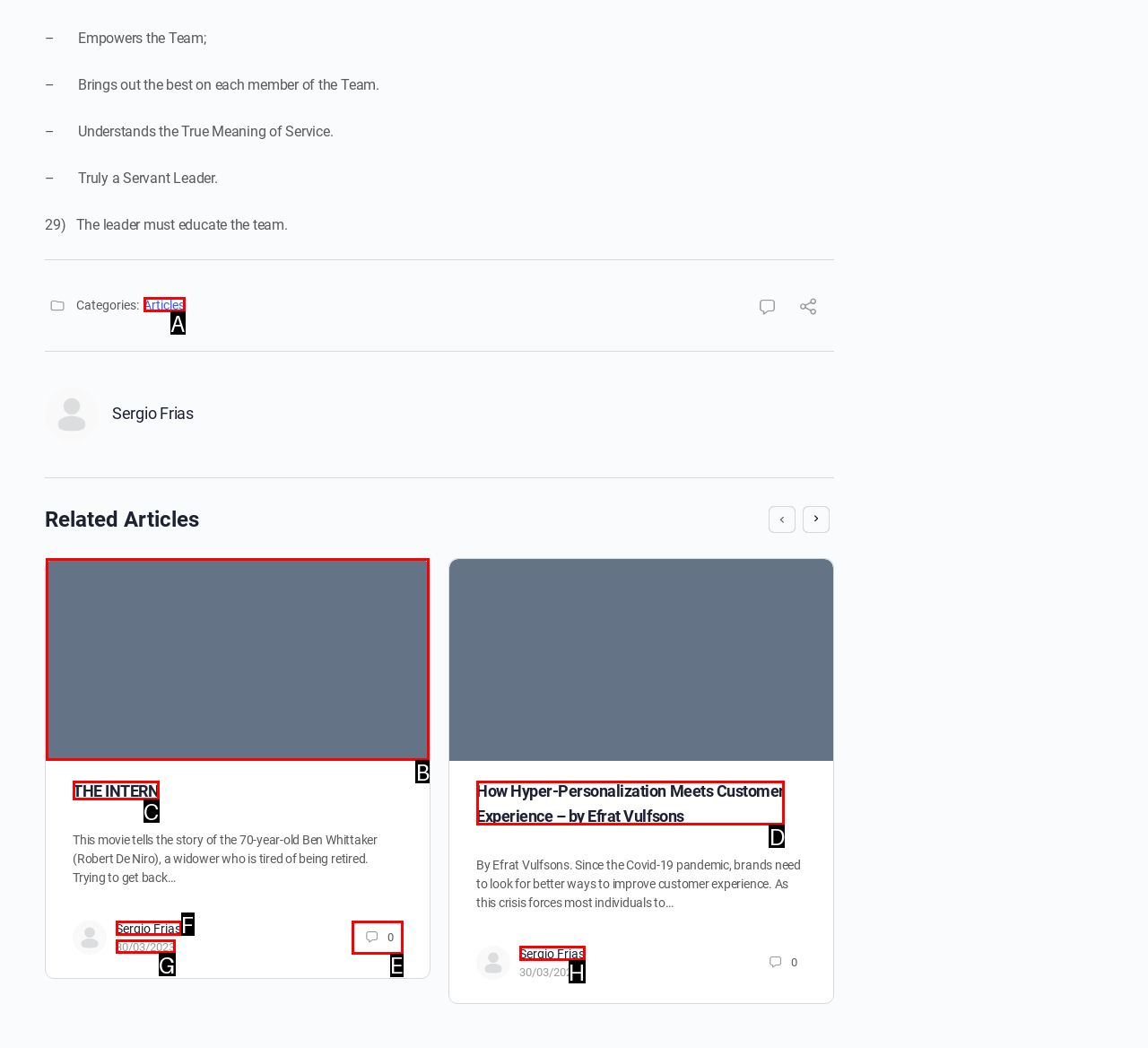Choose the HTML element that needs to be clicked for the given task: Read article 'THE INTERN' Respond by giving the letter of the chosen option.

B